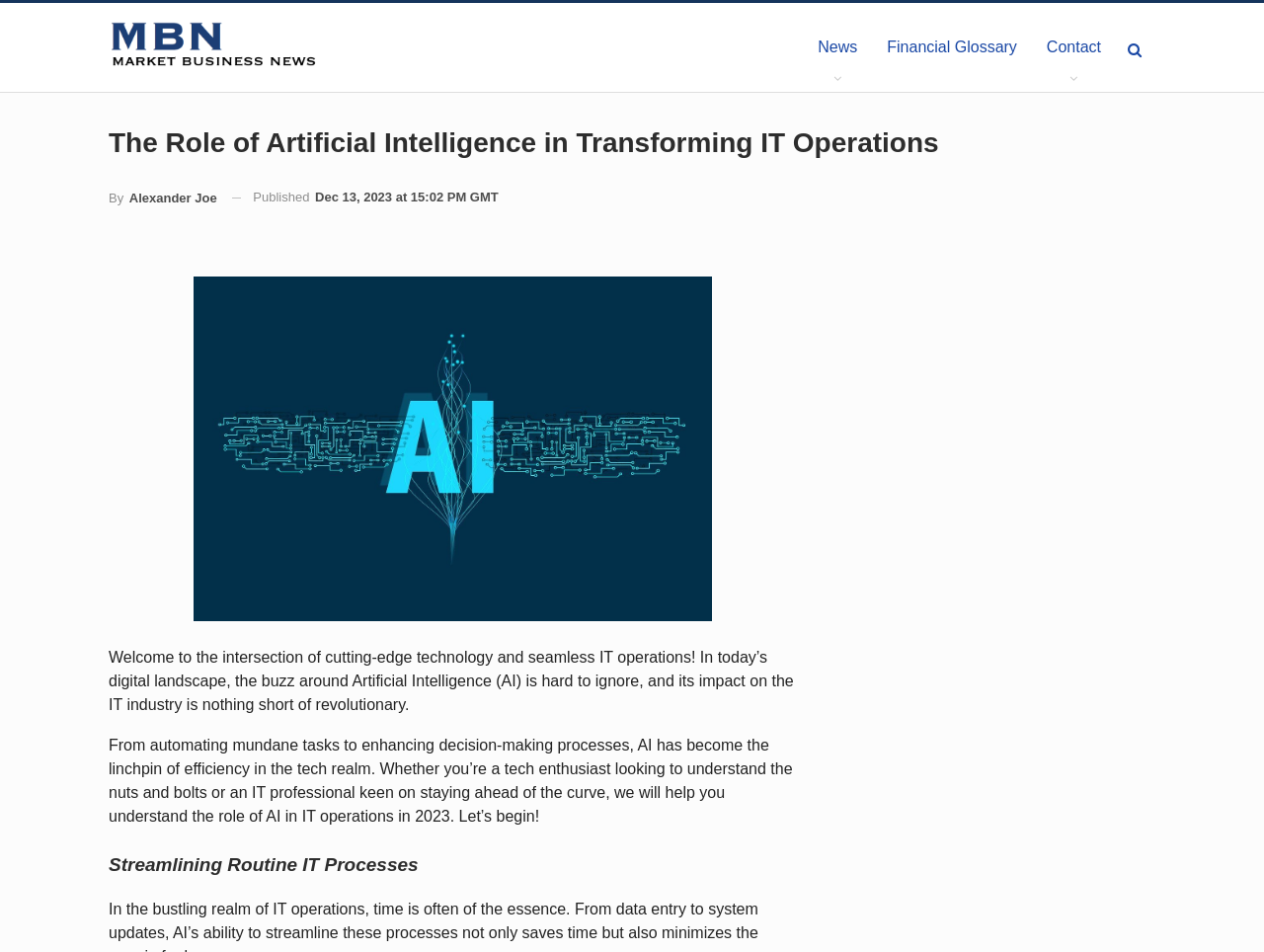Using the element description: "By Alexander Joe", determine the bounding box coordinates. The coordinates should be in the format [left, top, right, bottom], with values between 0 and 1.

[0.086, 0.187, 0.172, 0.228]